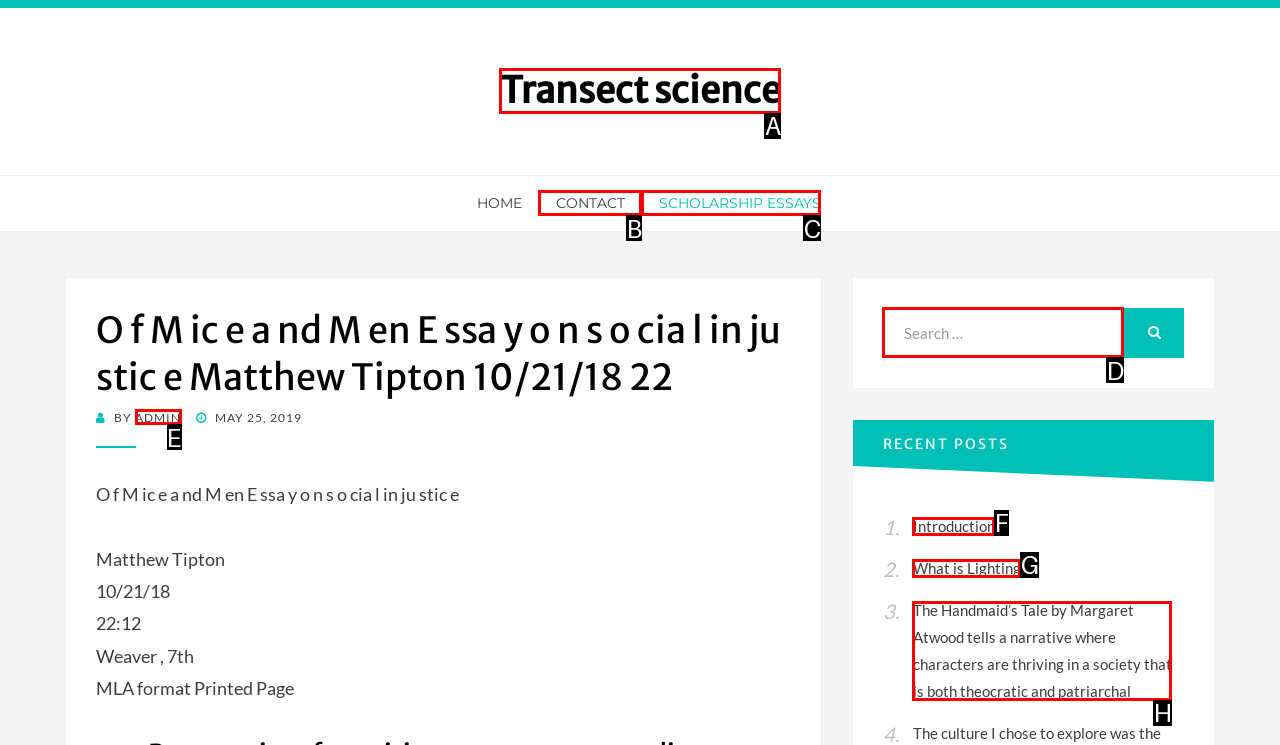From the options presented, which lettered element matches this description: Introduction
Reply solely with the letter of the matching option.

F